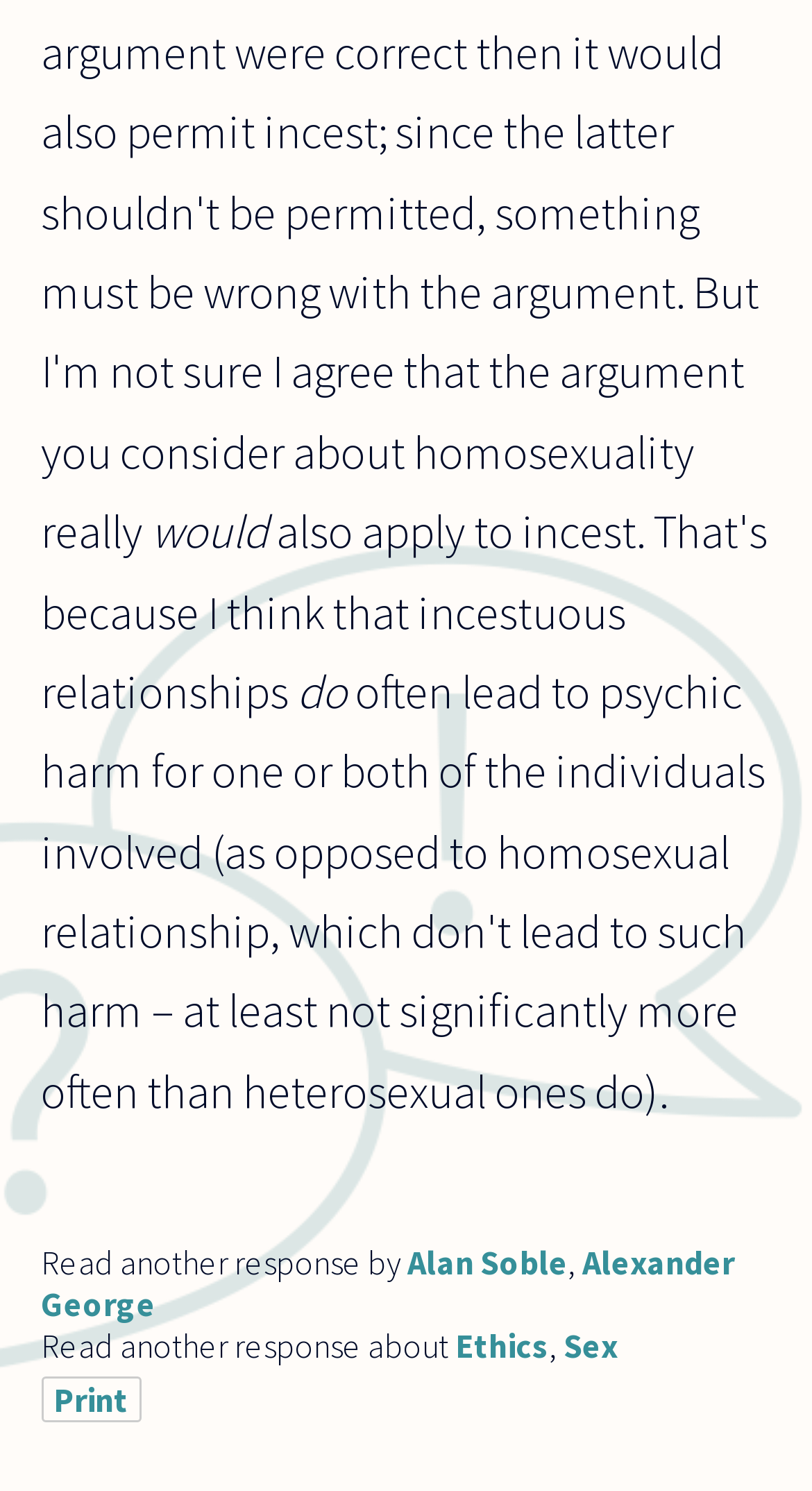Provide a short answer using a single word or phrase for the following question: 
How many links are there on the webpage?

6